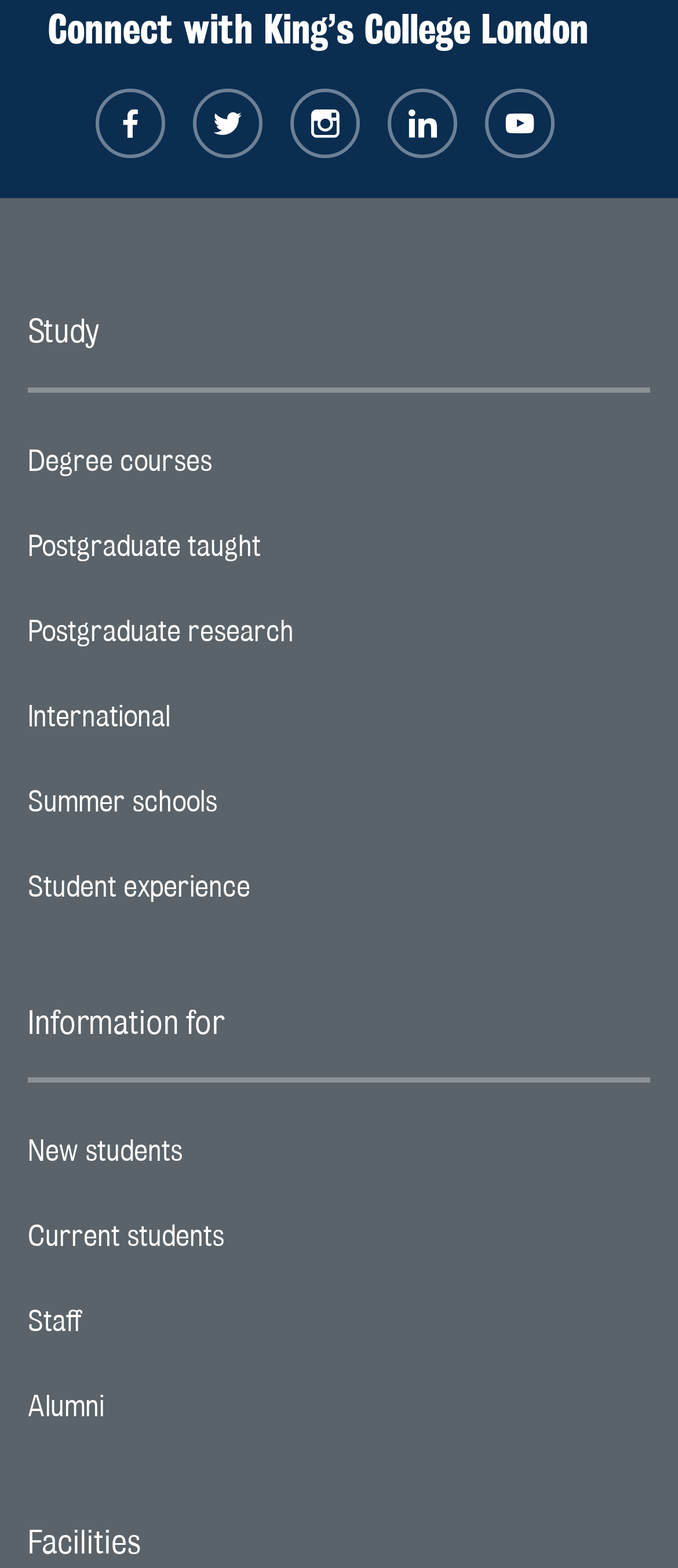Please find the bounding box coordinates of the clickable region needed to complete the following instruction: "Explore degree courses". The bounding box coordinates must consist of four float numbers between 0 and 1, i.e., [left, top, right, bottom].

[0.041, 0.268, 0.959, 0.322]